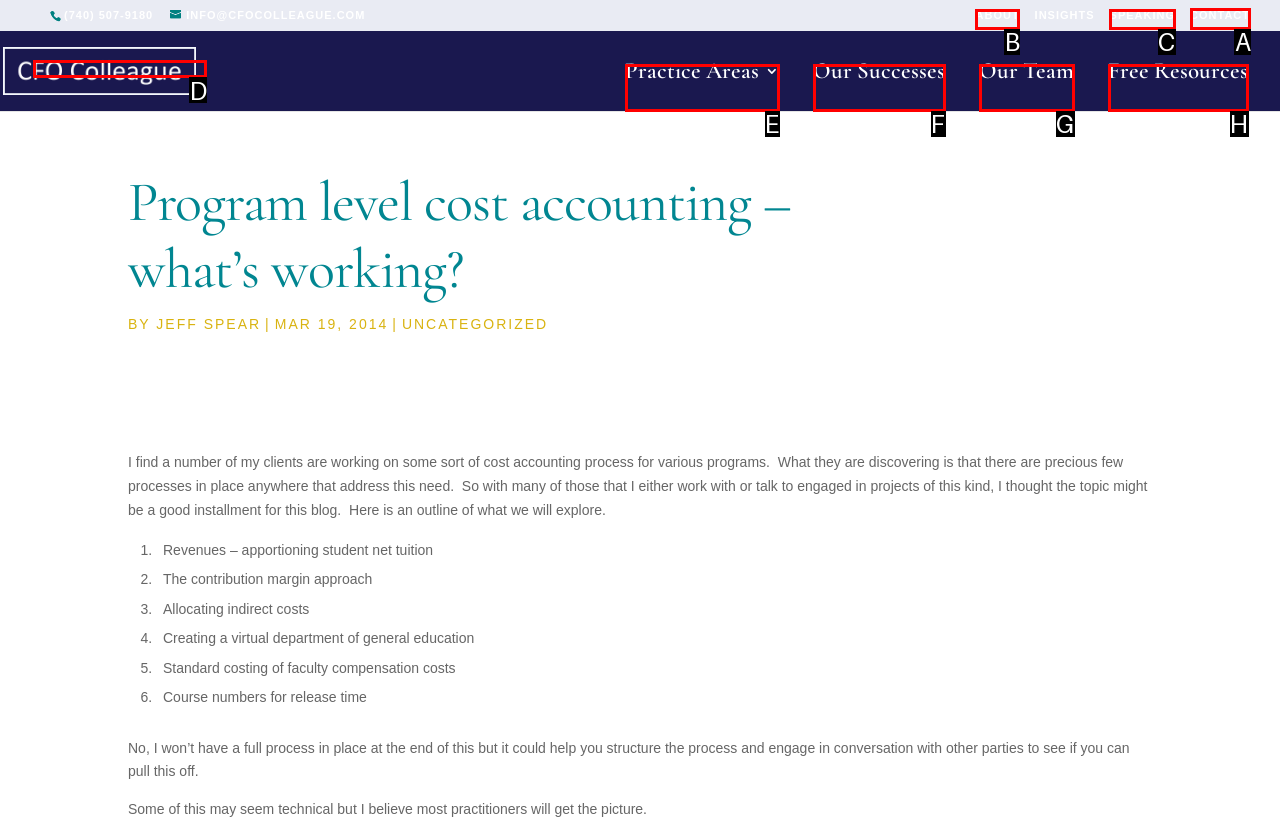Select the correct HTML element to complete the following task: Click the 'CONTACT' link
Provide the letter of the choice directly from the given options.

A